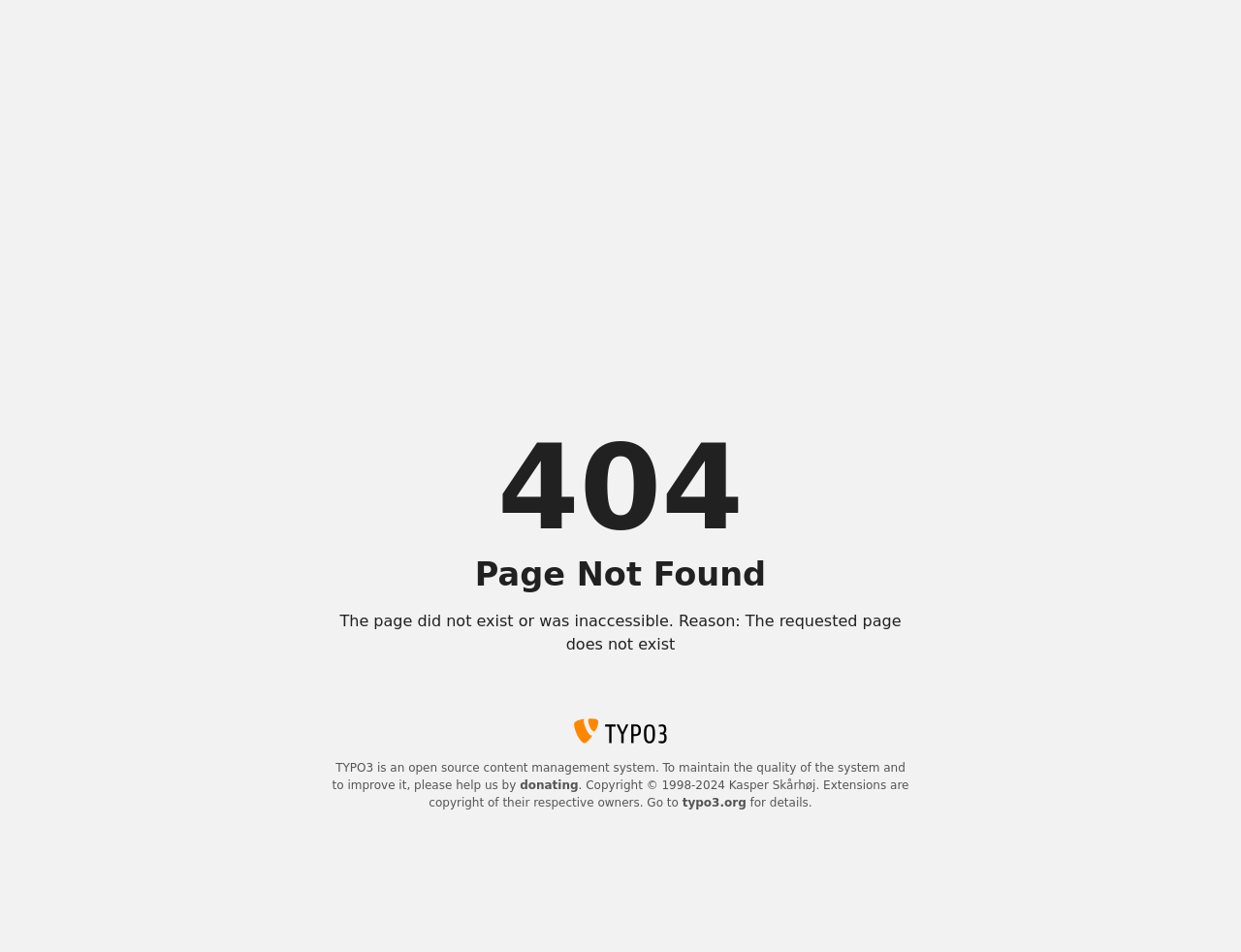What is the URL for more details?
Kindly offer a comprehensive and detailed response to the question.

The URL for more details is provided as a link 'typo3.org' with a bounding box of [0.55, 0.836, 0.601, 0.85], allowing users to access more information about TYPO3.